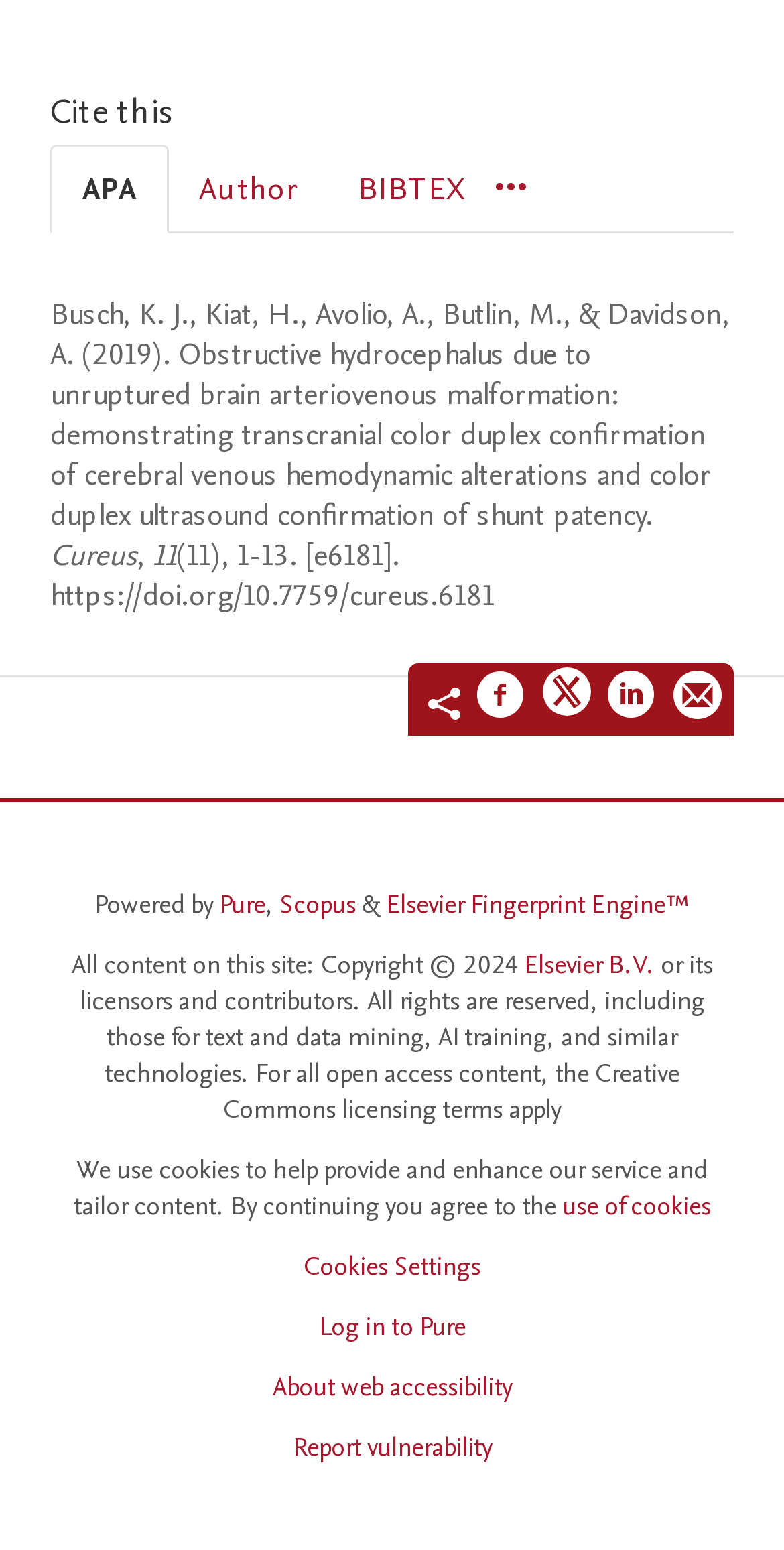Reply to the question with a single word or phrase:
What is the citation style selected by default?

APA